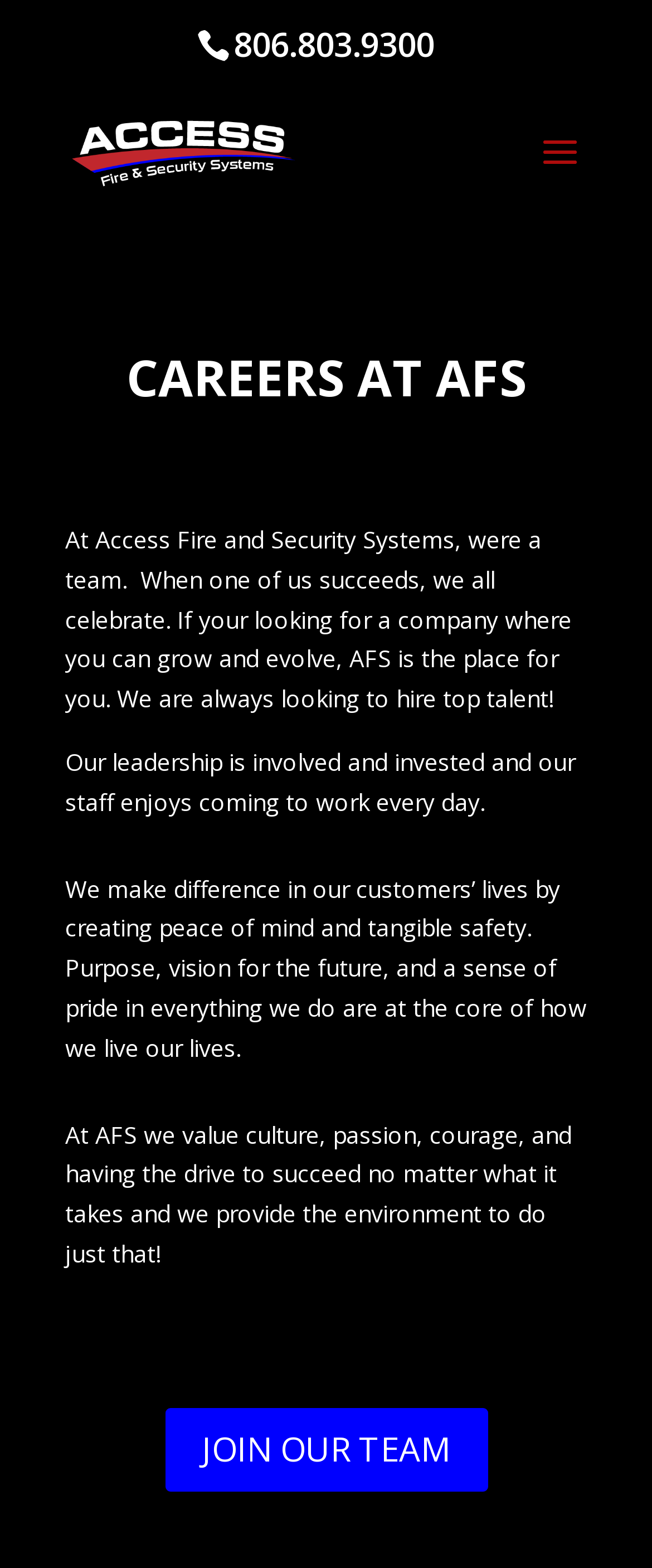Using the image as a reference, answer the following question in as much detail as possible:
How can I join the team of Access Fire and Security?

I found the call-to-action to join the team by looking at the link element with the bounding box coordinates [0.253, 0.898, 0.747, 0.951], which contains the text 'JOIN OUR TEAM'.